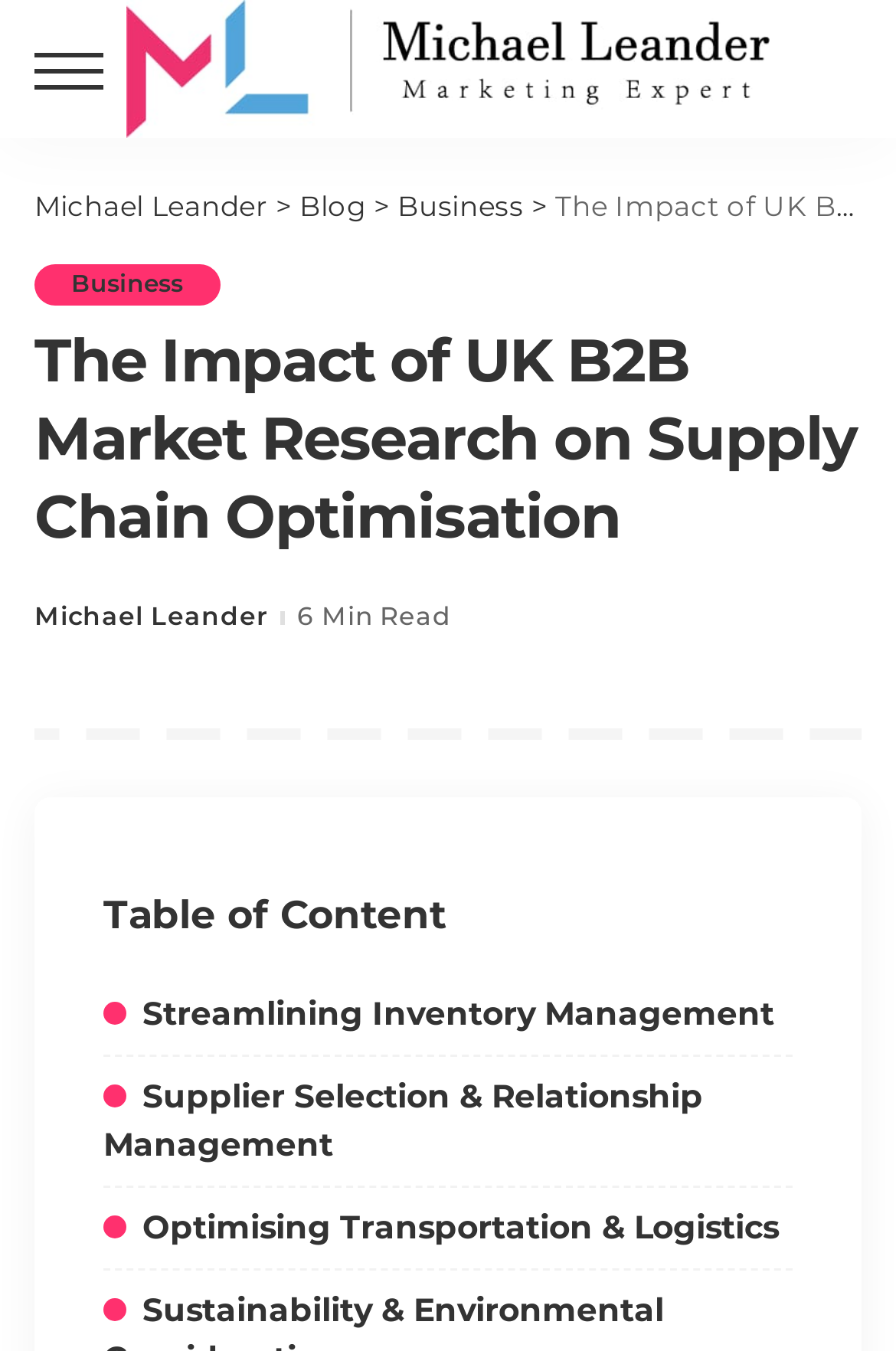Provide a thorough description of the webpage you see.

The webpage appears to be a blog post titled "The Impact of UK B2B Market Research on Supply Chain Optimisation" by Michael Leander. At the top, there is a complementary section that spans the entire width of the page. Below it, there is a link to the author's name, accompanied by an image of Michael Leander, which takes up most of the top section.

The main content area is divided into two sections. On the left, there is a navigation menu with links to "Blog" and "Business". On the right, there is a heading that displays the title of the blog post. Below the title, there is a section that shows the author's name and a "6 Min Read" label, indicating the estimated time it takes to read the article.

Further down, there is a "Table of Content" section that lists the main topics of the article, including "Streamlining Inventory Management", "Supplier Selection & Relationship Management", "Optimising Transportation & Logistics", and "Sustainability & Environmental Considerations". Each topic is a clickable link, allowing readers to jump to the corresponding section of the article.

Overall, the webpage has a clean and organized structure, making it easy to navigate and read.